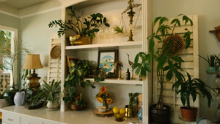What type of lamp is on the shelf?
Provide a comprehensive and detailed answer to the question.

The caption specifically describes the lamp on the shelf as vintage, indicating that it is an older, possibly antique, lamp that adds to the cozy and harmonious atmosphere of the space.